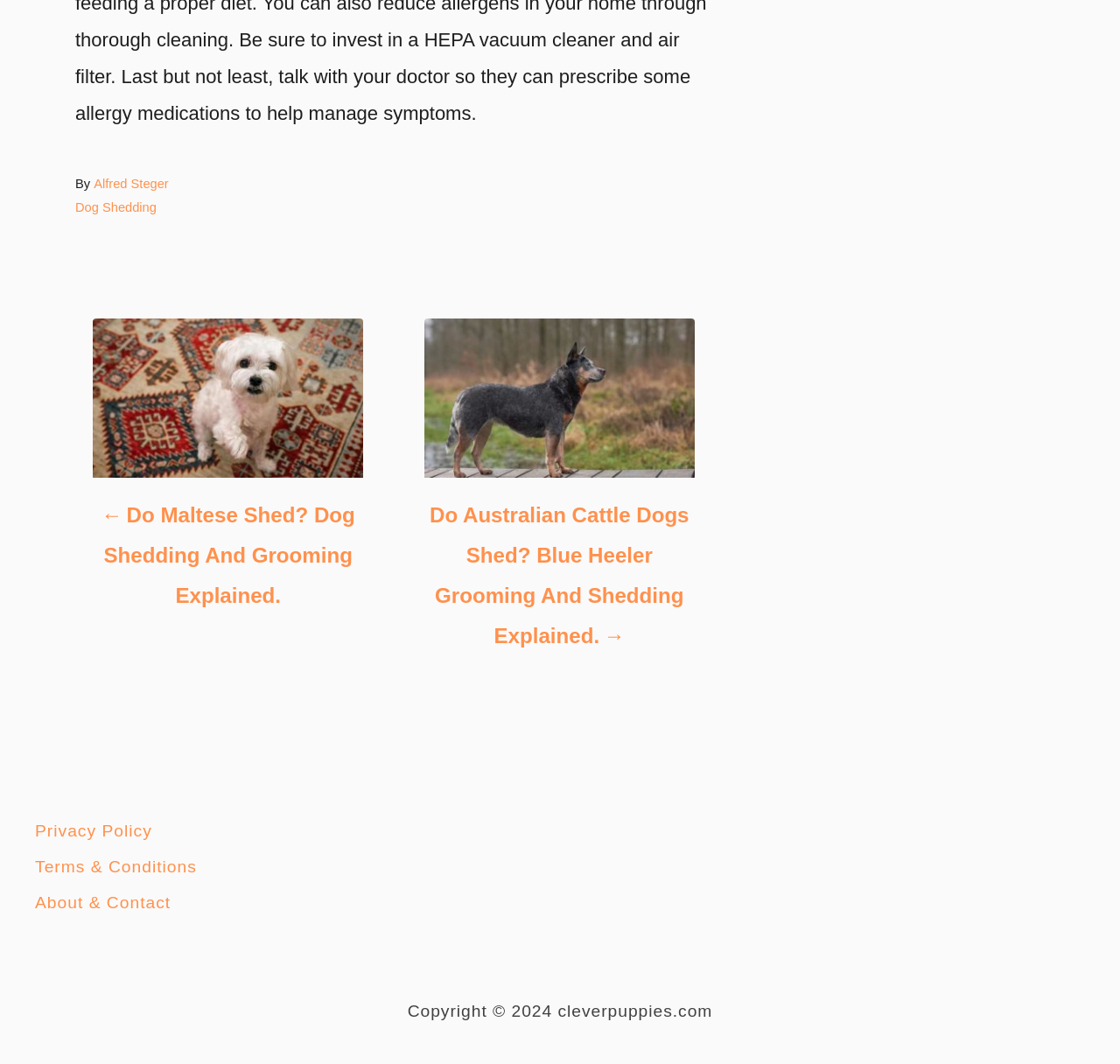What is the category of the current post?
Based on the image, provide a one-word or brief-phrase response.

Dog Shedding